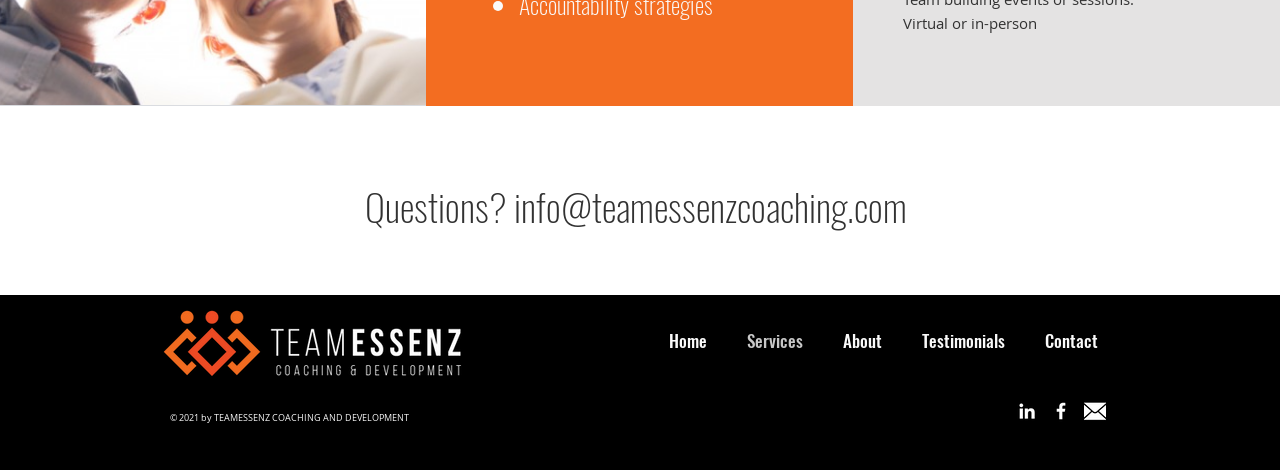Respond to the question below with a single word or phrase:
How many social media links are there?

3